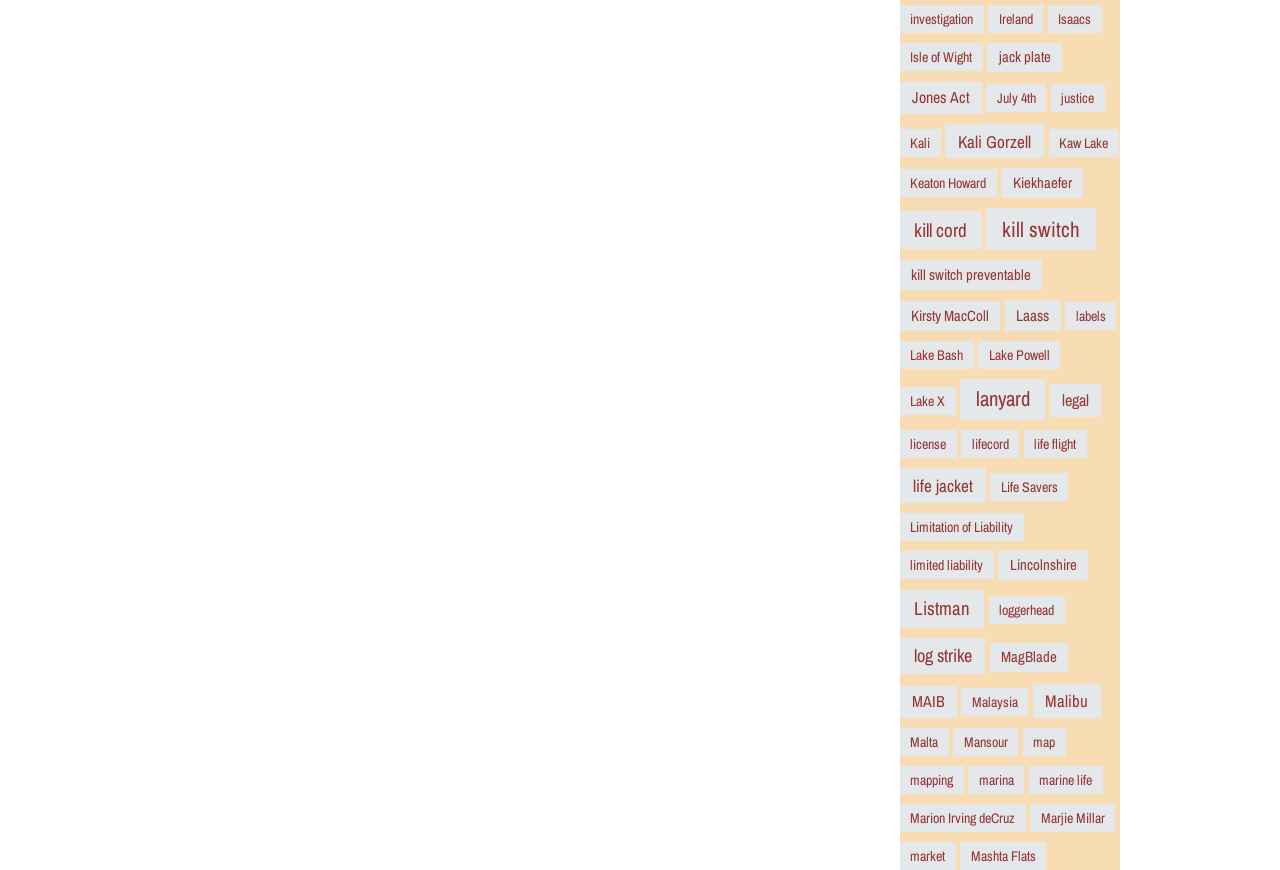Respond with a single word or phrase for the following question: 
What is the first link on the webpage?

investigation